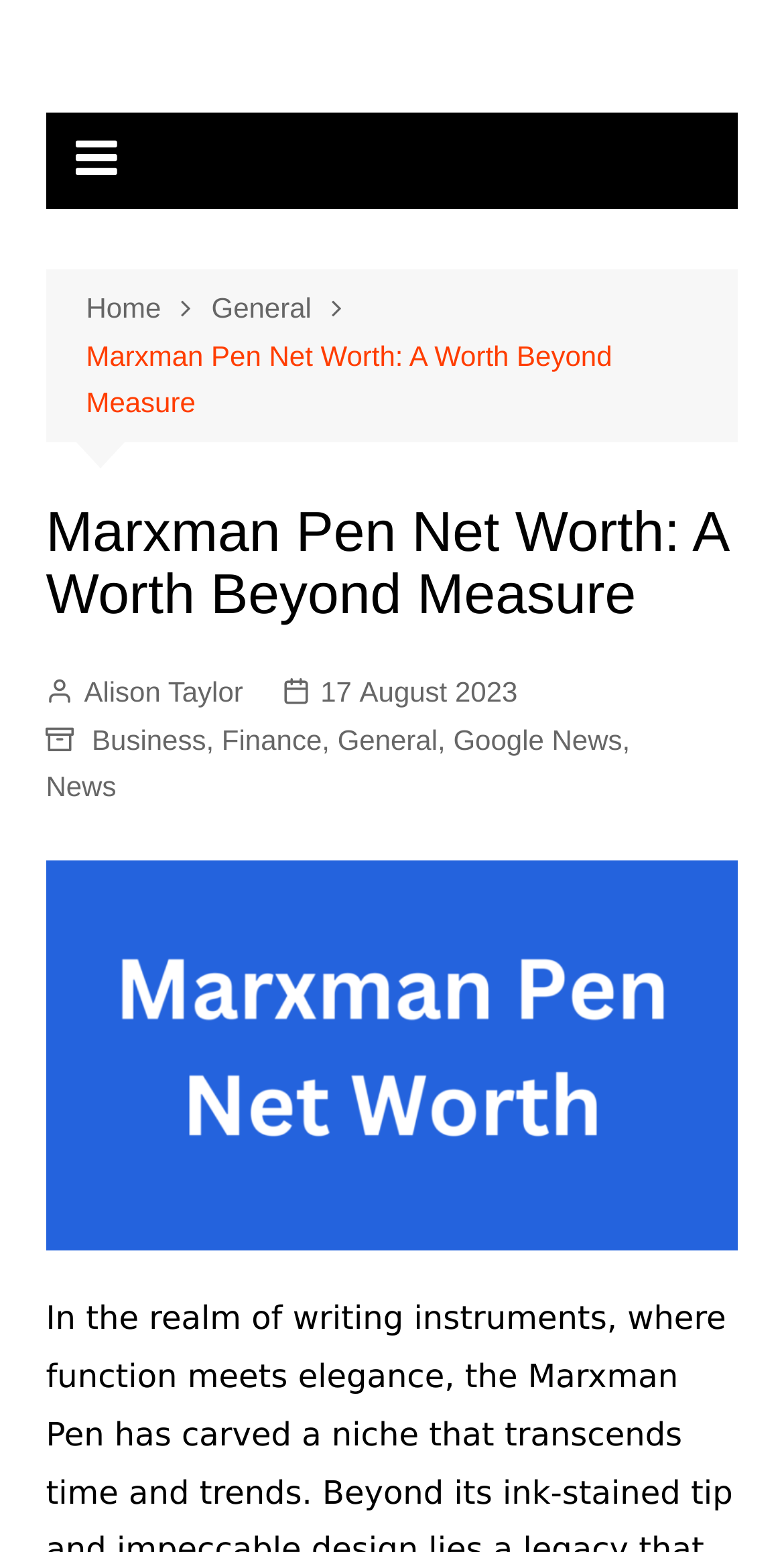Please answer the following question using a single word or phrase: 
What is the current webpage about?

Marxman Pen Net Worth